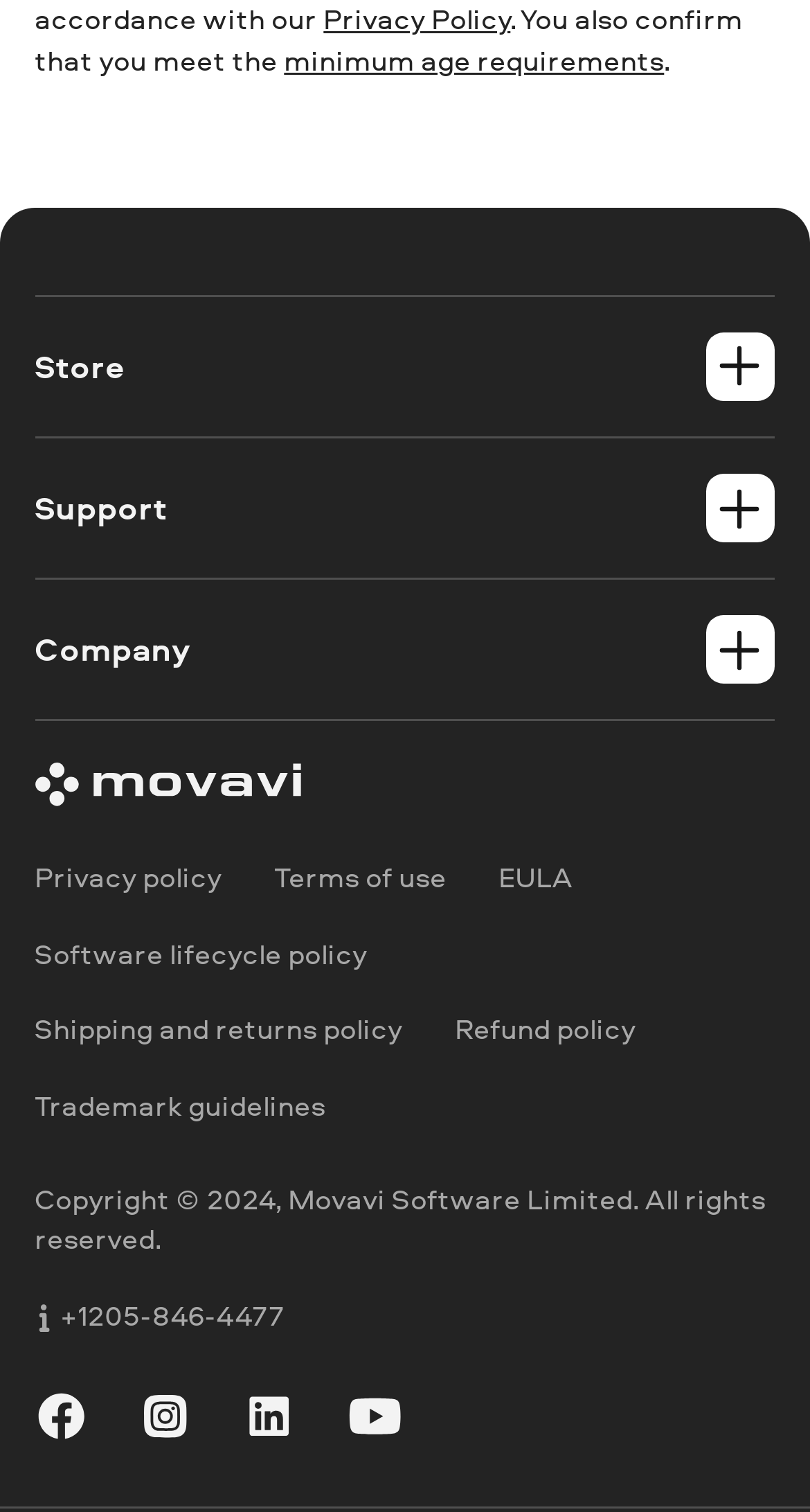Determine the bounding box coordinates of the clickable region to follow the instruction: "View privacy policy".

[0.399, 0.001, 0.63, 0.025]